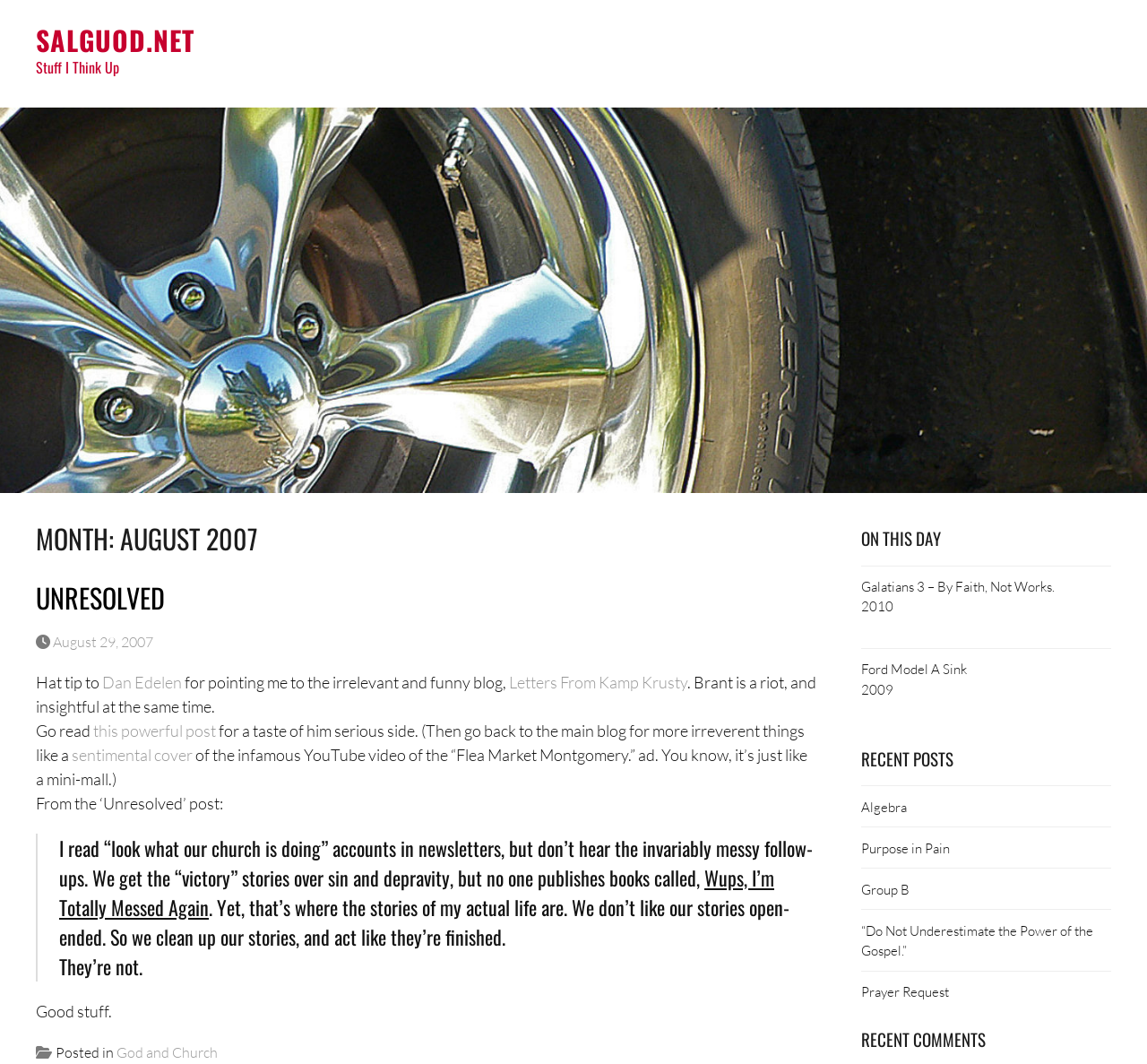What is the title of the section on the right side of the webpage? Observe the screenshot and provide a one-word or short phrase answer.

ON THIS DAY